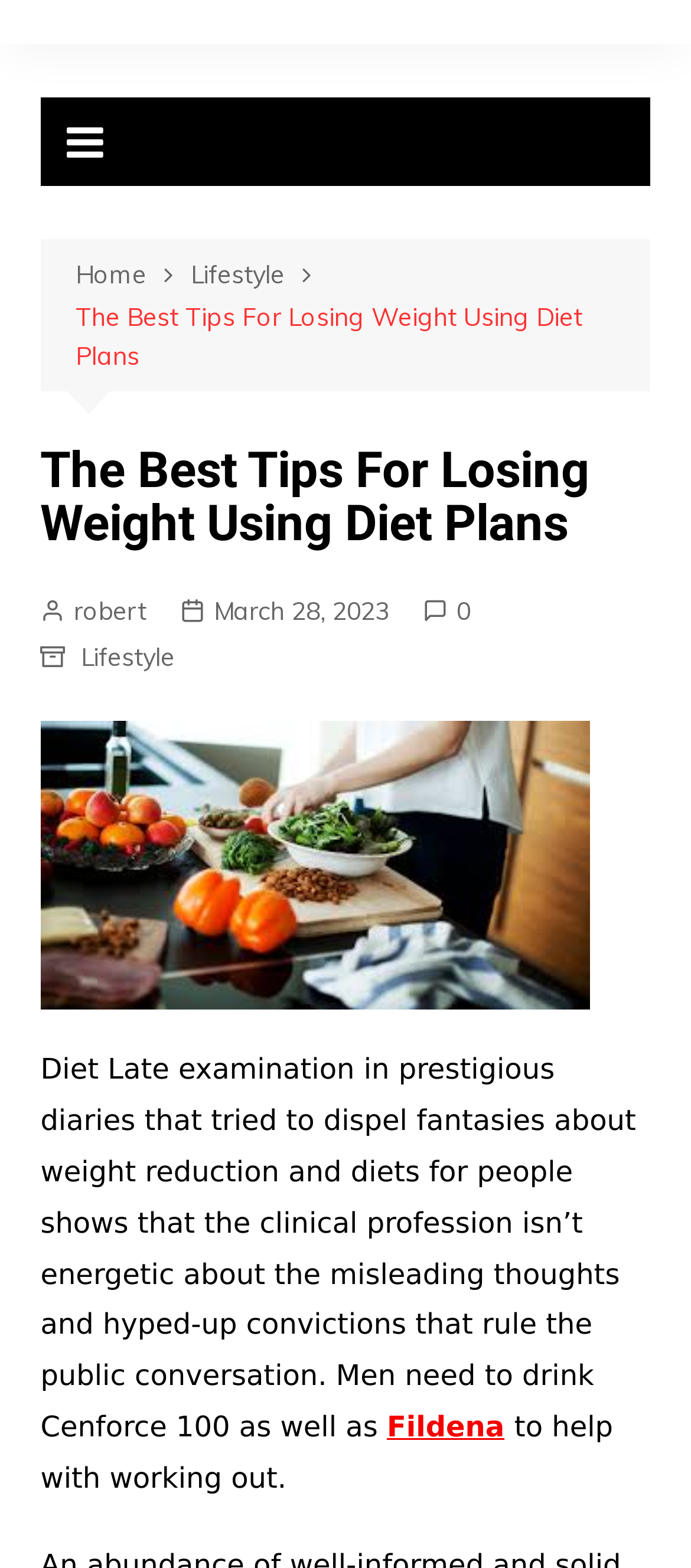Give a full account of the webpage's elements and their arrangement.

The webpage is about diet plans and weight loss, with a focus on debunking myths and misconceptions. At the top left, there is a navigation menu with breadcrumbs, consisting of three links: "Home", "Lifestyle", and the current page title "The Best Tips For Losing Weight Using Diet Plans". 

Below the navigation menu, there is a heading with the same title as the page, "The Best Tips For Losing Weight Using Diet Plans". To the right of the heading, there are three links: one with the author's name "robert", a link to the publication date "March 28, 2023", and a link with the number "10". 

Further down, there is a large figure that spans almost the entire width of the page, containing an image related to diet plans and weight loss. Below the image, there is a block of text that discusses the clinical profession's views on weight reduction and diets, mentioning that men should drink Cenforce 100. The text also mentions Fildena, with a link to it, and provides additional information on working out.